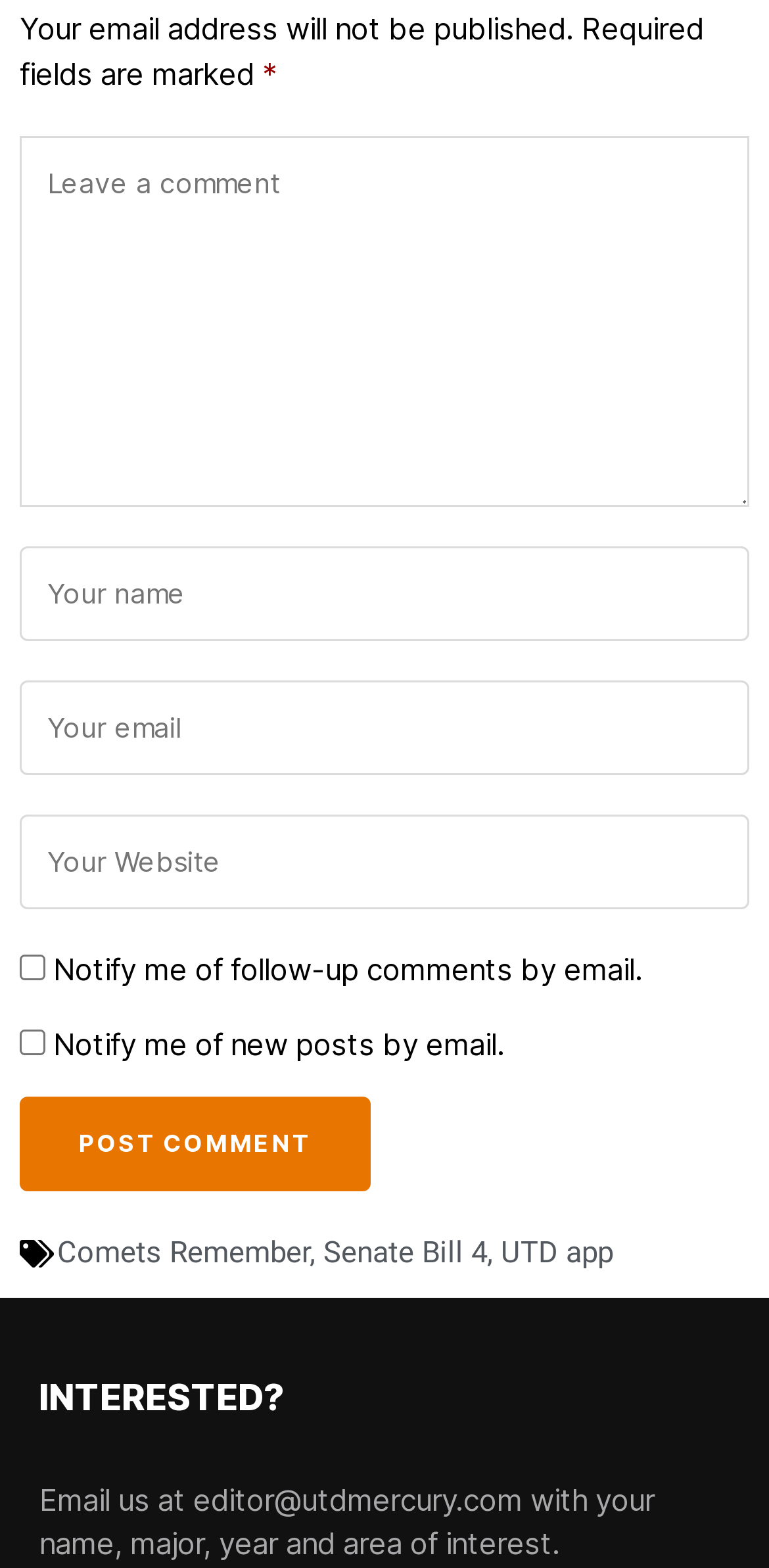Examine the image carefully and respond to the question with a detailed answer: 
What is the purpose of the checkboxes?

The checkboxes are used to notify the user by email, one for follow-up comments and the other for new posts.